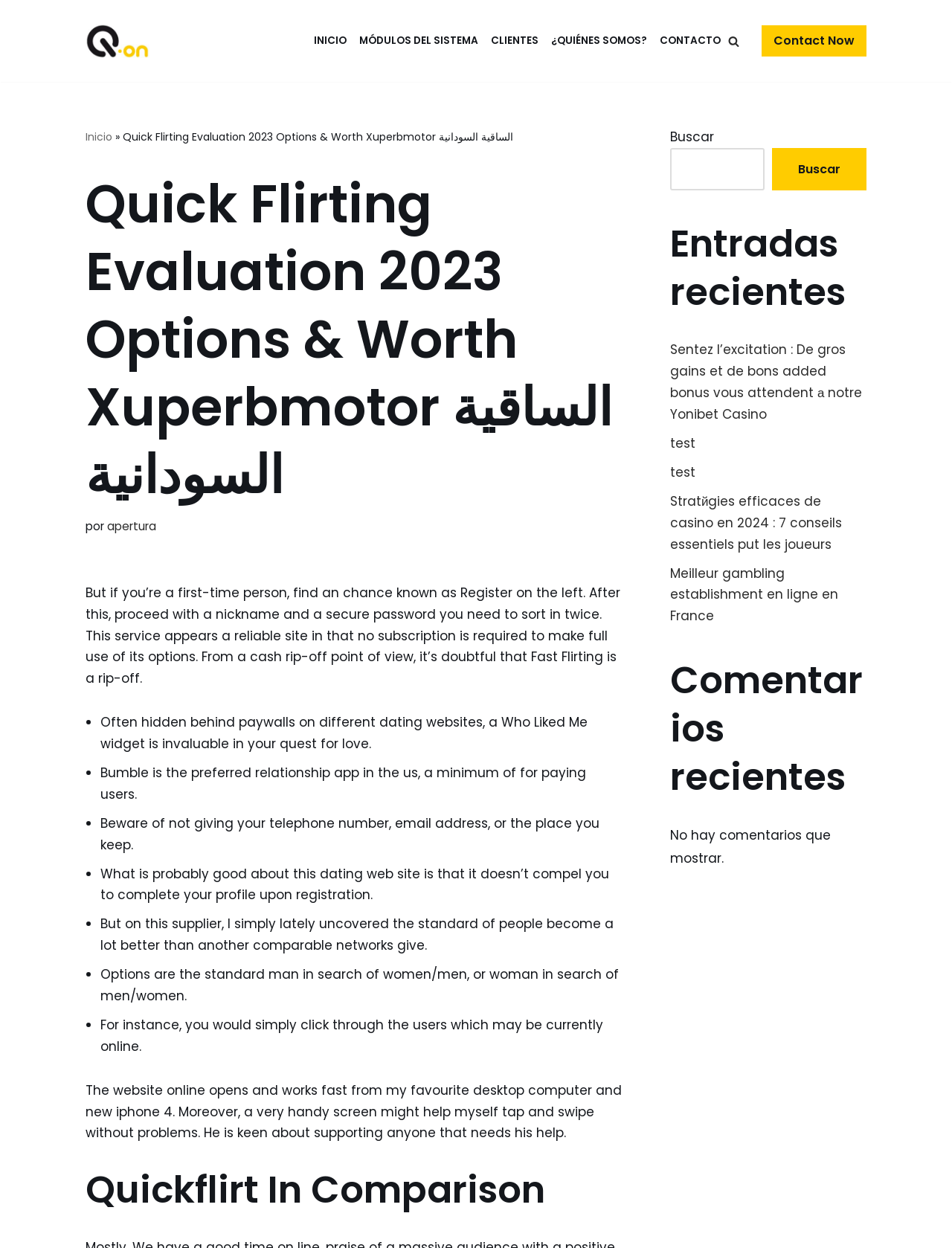Explain the features and main sections of the webpage comprehensively.

This webpage appears to be a review or evaluation of a dating website or service called Quick Flirting. At the top of the page, there is a navigation menu with links to different sections of the website, including "INICIO", "MÓDULOS DEL SISTEMA", "CLIENTES", "¿QUIÉNES SOMOS?", and "CONTACTO". 

Below the navigation menu, there is a prominent heading that reads "Quick Flirting Evaluation 2023 Options & Worth Xuperbmotor الساقية السودانية". This heading is followed by a block of text that provides an overview of the dating service, including its features and benefits. The text is divided into several sections, each with a heading and a list of bullet points.

To the right of the main content area, there is a sidebar with several links, including "Contact Now" and "Entradas recientes" (Recent Entries). The sidebar also contains a search box and a list of recent comments.

At the bottom of the page, there are several links to other articles or reviews, including "Sentez l’excitation : De gros gains et de bons added bonus vous attendent а notre Yonibet Casino" and "Stratйgies efficaces de casino en 2024 : 7 conseils essentiels put les joueurs".

Throughout the page, there are several buttons and links, including a "Buscar" (Search) button and a "Contact Now" link. There are also several images, including a logo and a icon for the search function.